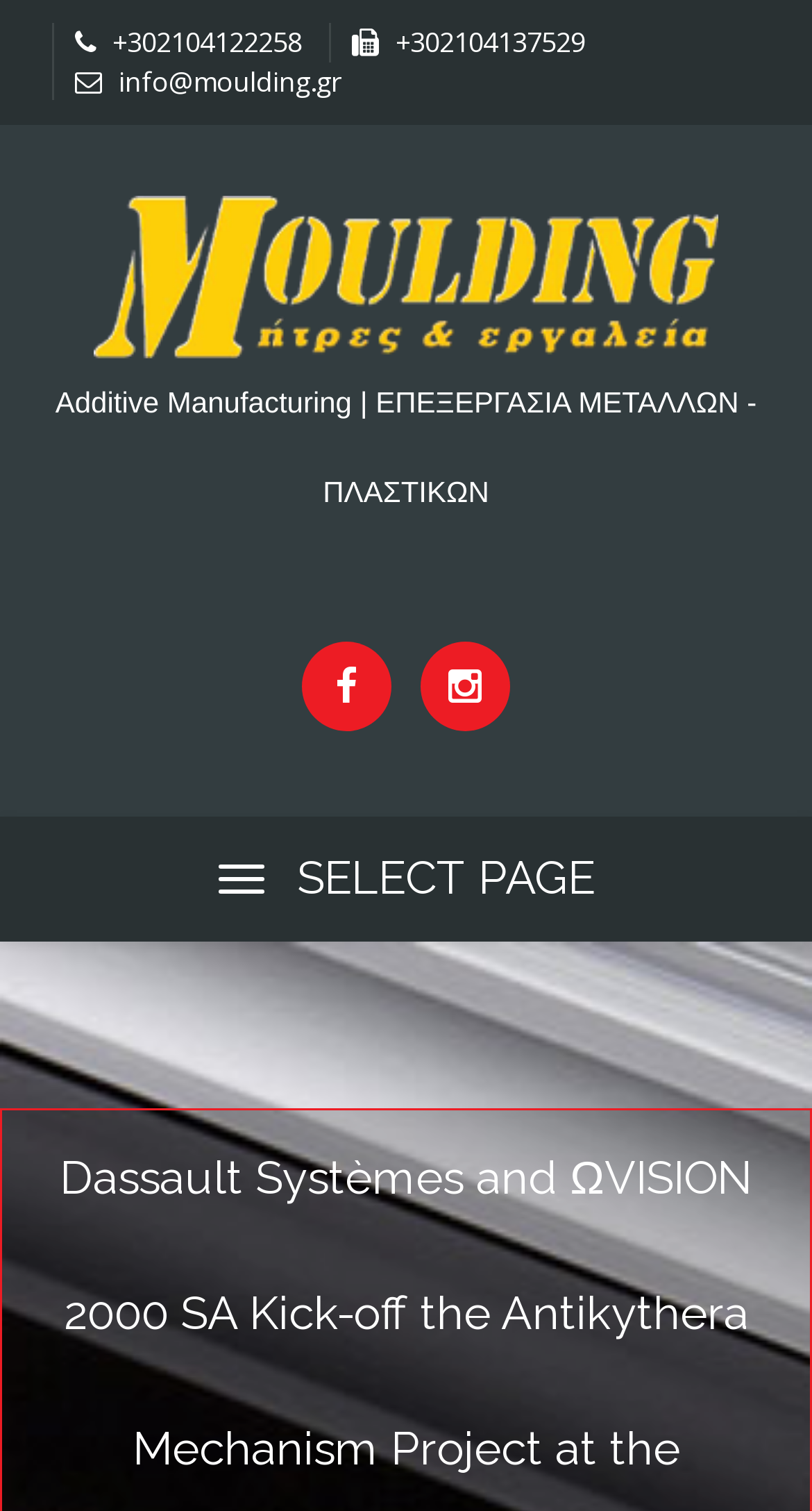Please pinpoint the bounding box coordinates for the region I should click to adhere to this instruction: "Visit the Moulding Magazine homepage".

[0.115, 0.155, 0.885, 0.204]